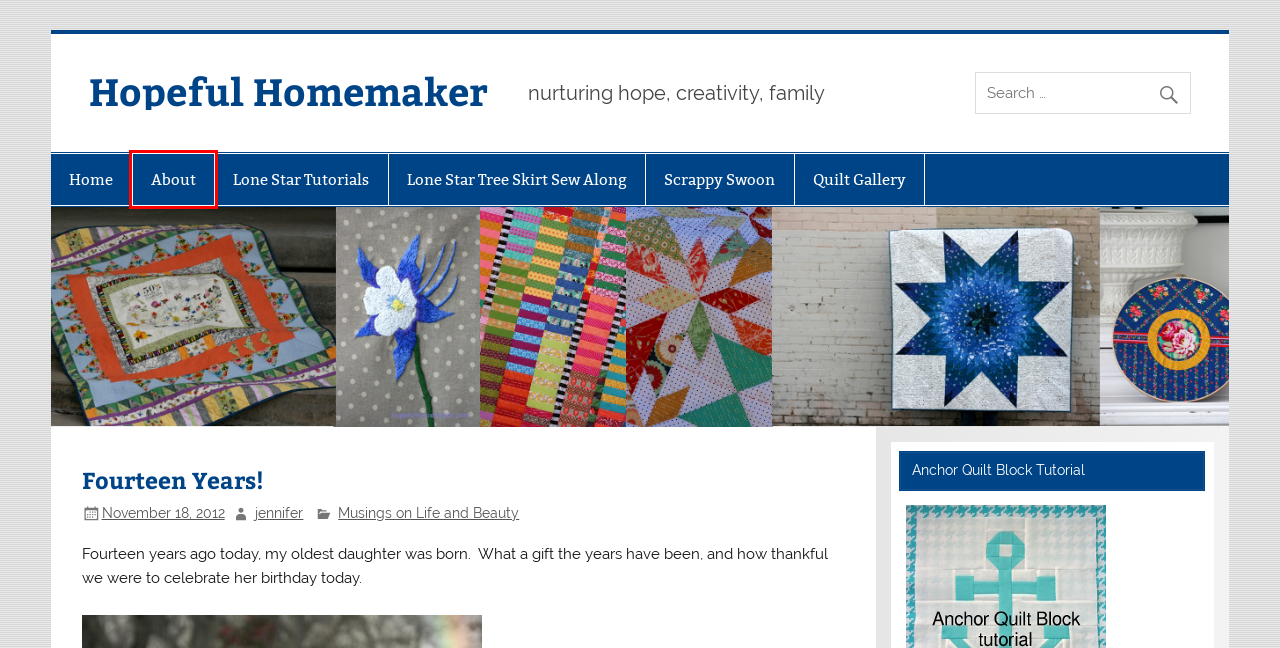Given a screenshot of a webpage with a red bounding box, please pick the webpage description that best fits the new webpage after clicking the element inside the bounding box. Here are the candidates:
A. Lone Star Tree Skirt Sew Along - Hopeful Homemaker
B. Lone Star Tutorials - Hopeful Homemaker
C. jennifer, Author at Hopeful Homemaker
D. Quilt Gallery - Hopeful Homemaker
E. About - Hopeful Homemaker
F. Scrappy Swoon - Hopeful Homemaker
G. Musings on Life and Beauty Archives - Hopeful Homemaker
H. Hopeful Homemaker - nurturing hope, creativity, family

E